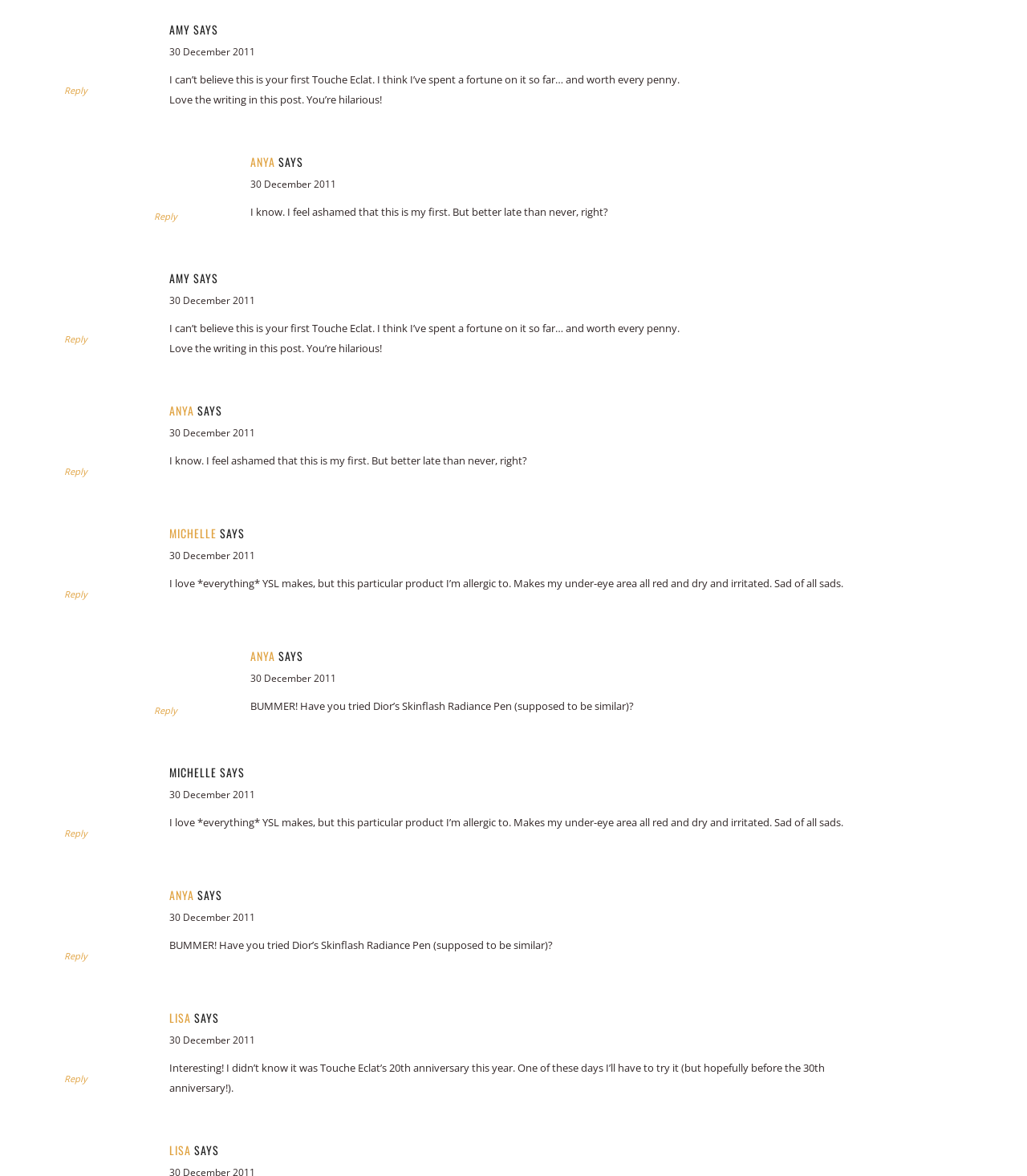Respond concisely with one word or phrase to the following query:
How many replies are there to Michelle's comment?

1